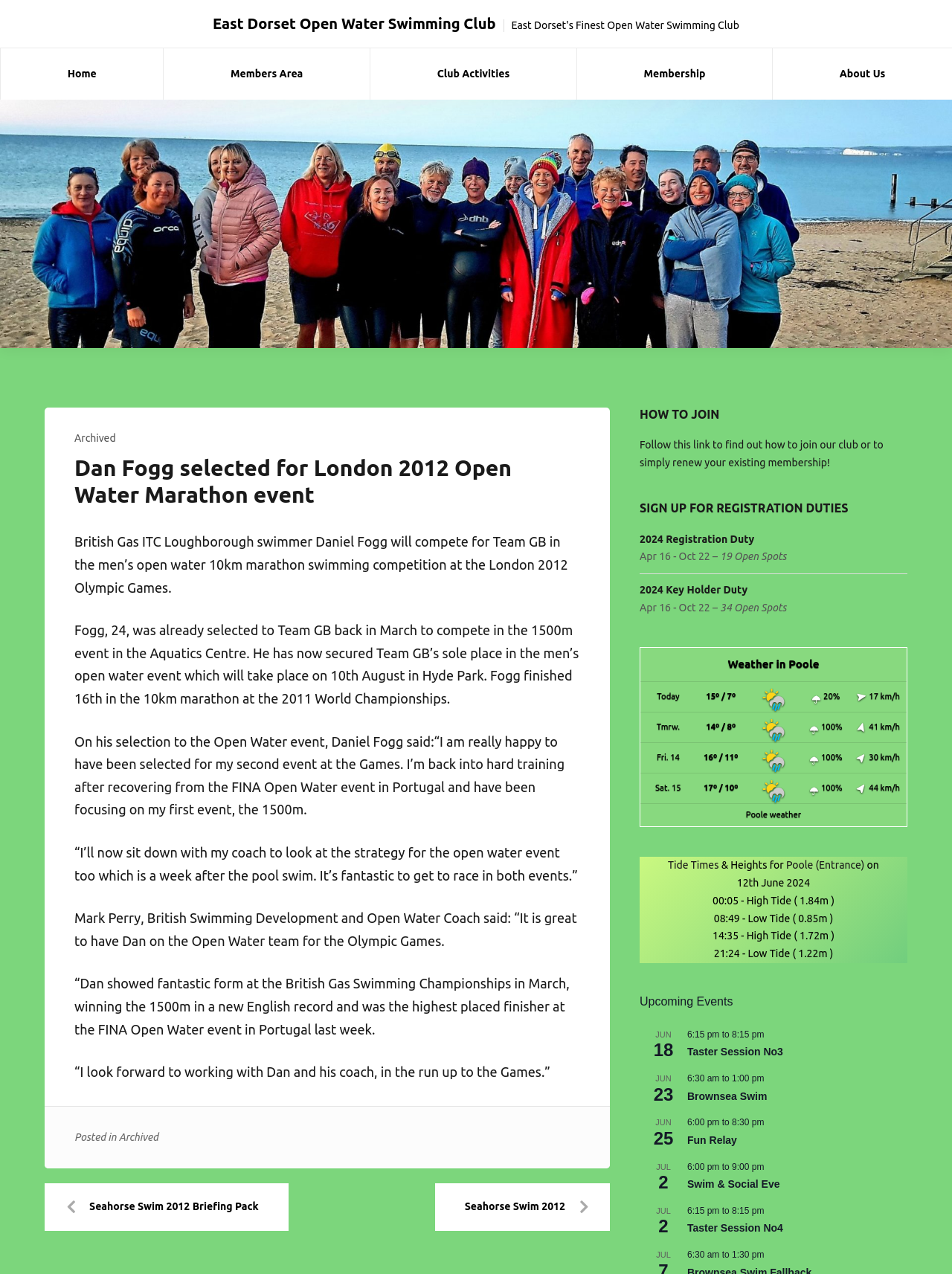Respond to the question below with a single word or phrase: What is the purpose of the 'Registration Duty Guide' link?

To guide registration duties